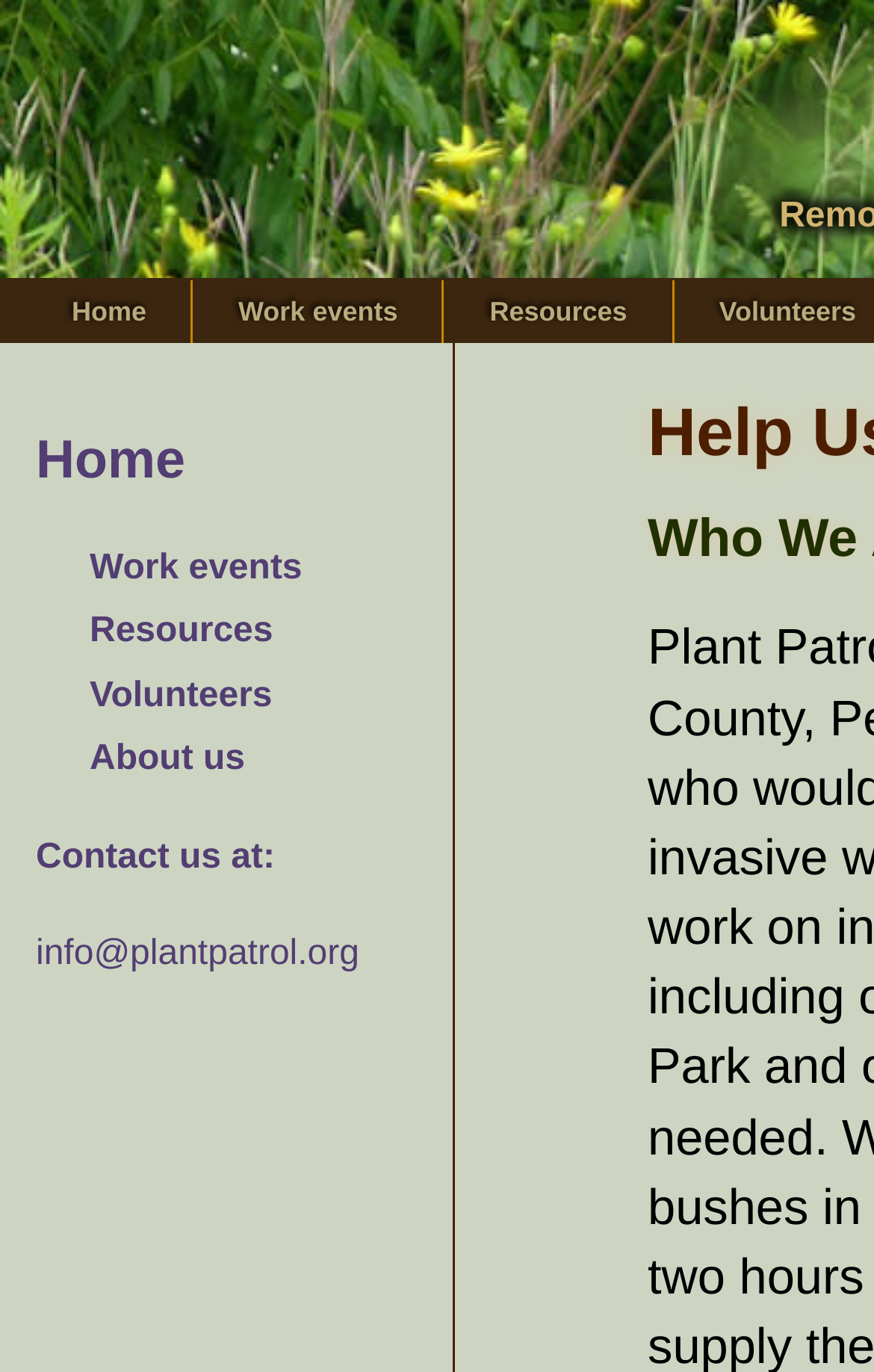Provide a single word or phrase answer to the question: 
How many headings are on the webpage?

2